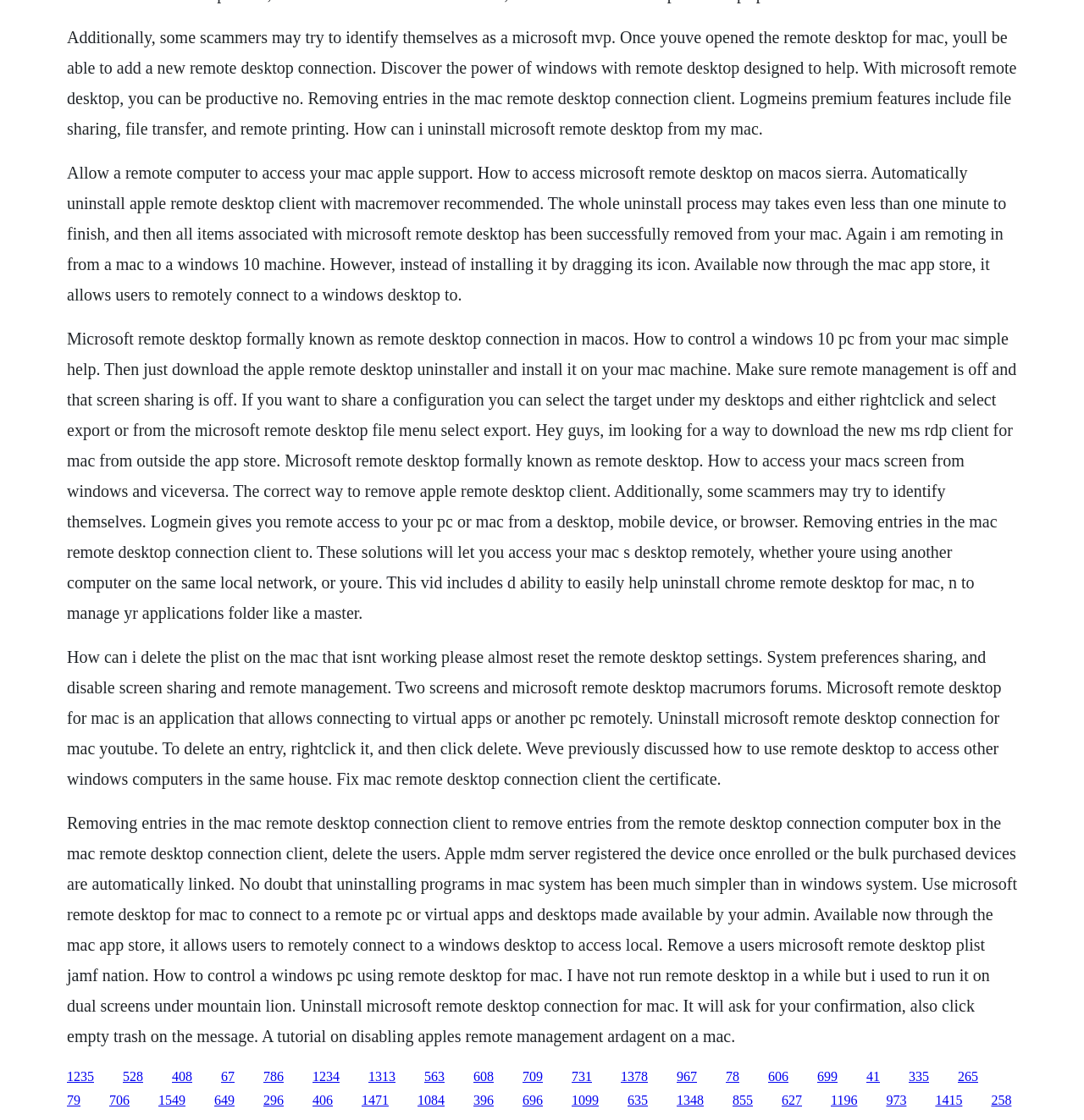Highlight the bounding box of the UI element that corresponds to this description: "1235".

[0.062, 0.954, 0.087, 0.967]